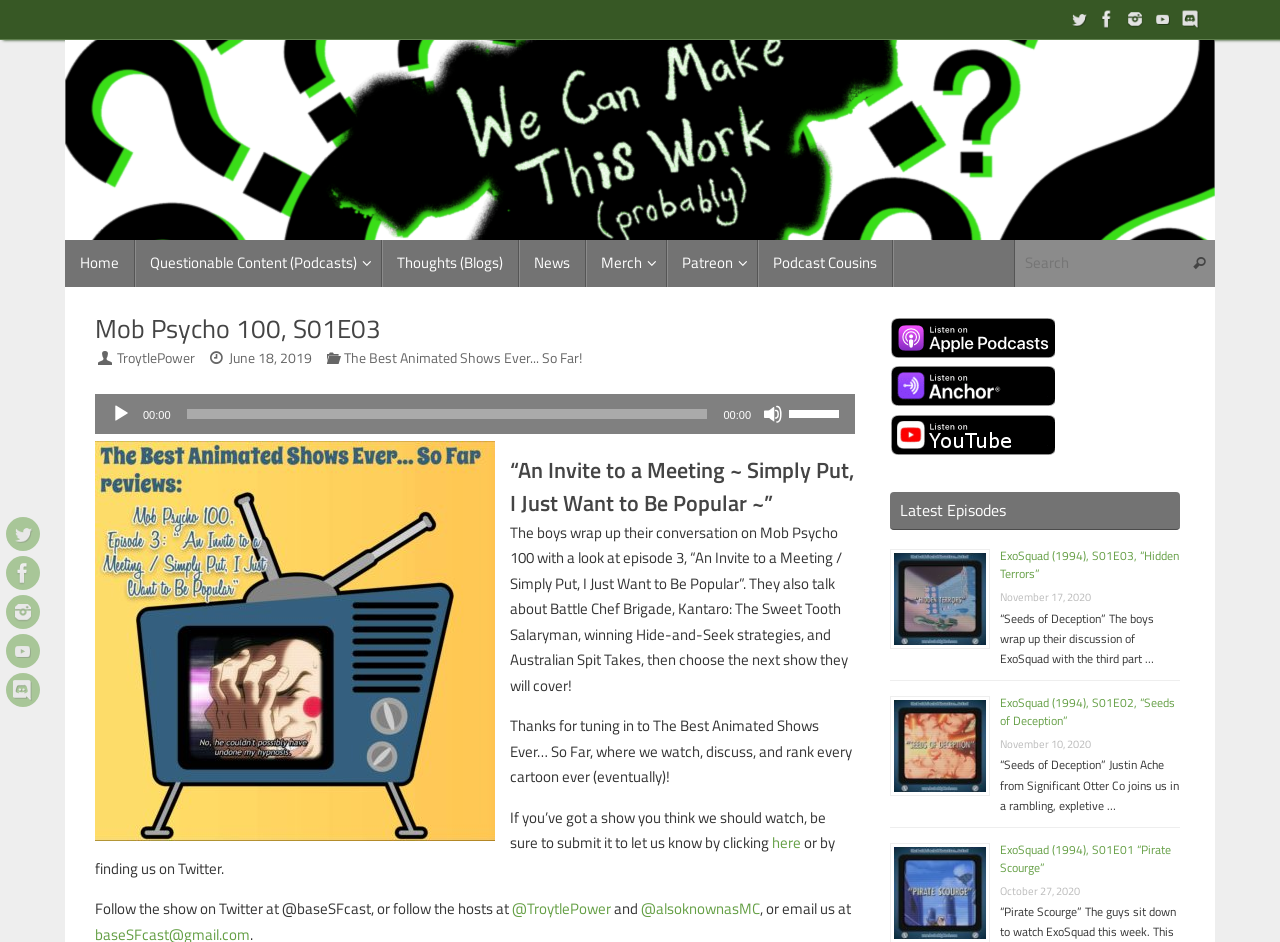How many episodes are listed under 'Latest Episodes'?
Observe the image and answer the question with a one-word or short phrase response.

2